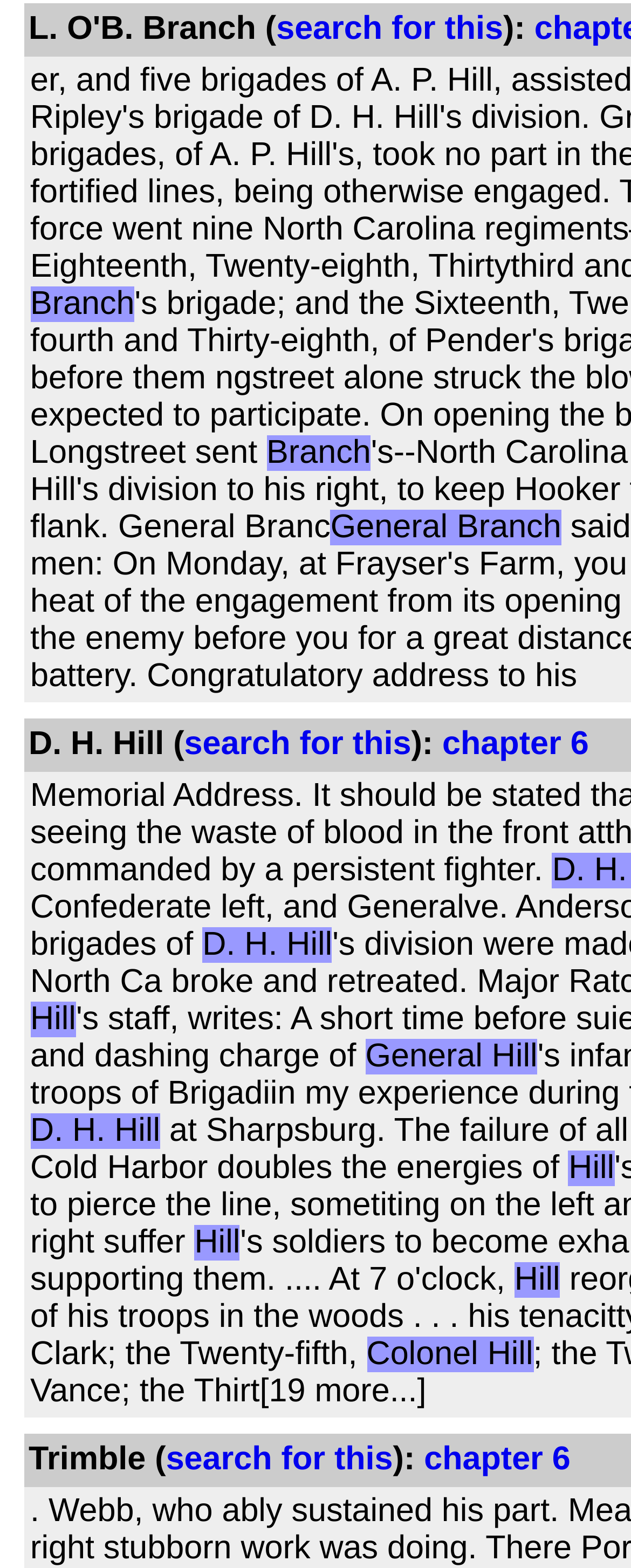What is the name of the branch?
Please provide an in-depth and detailed response to the question.

I found the text 'General Branch' at coordinates [0.524, 0.325, 0.889, 0.348] which suggests that it is the name of a branch.